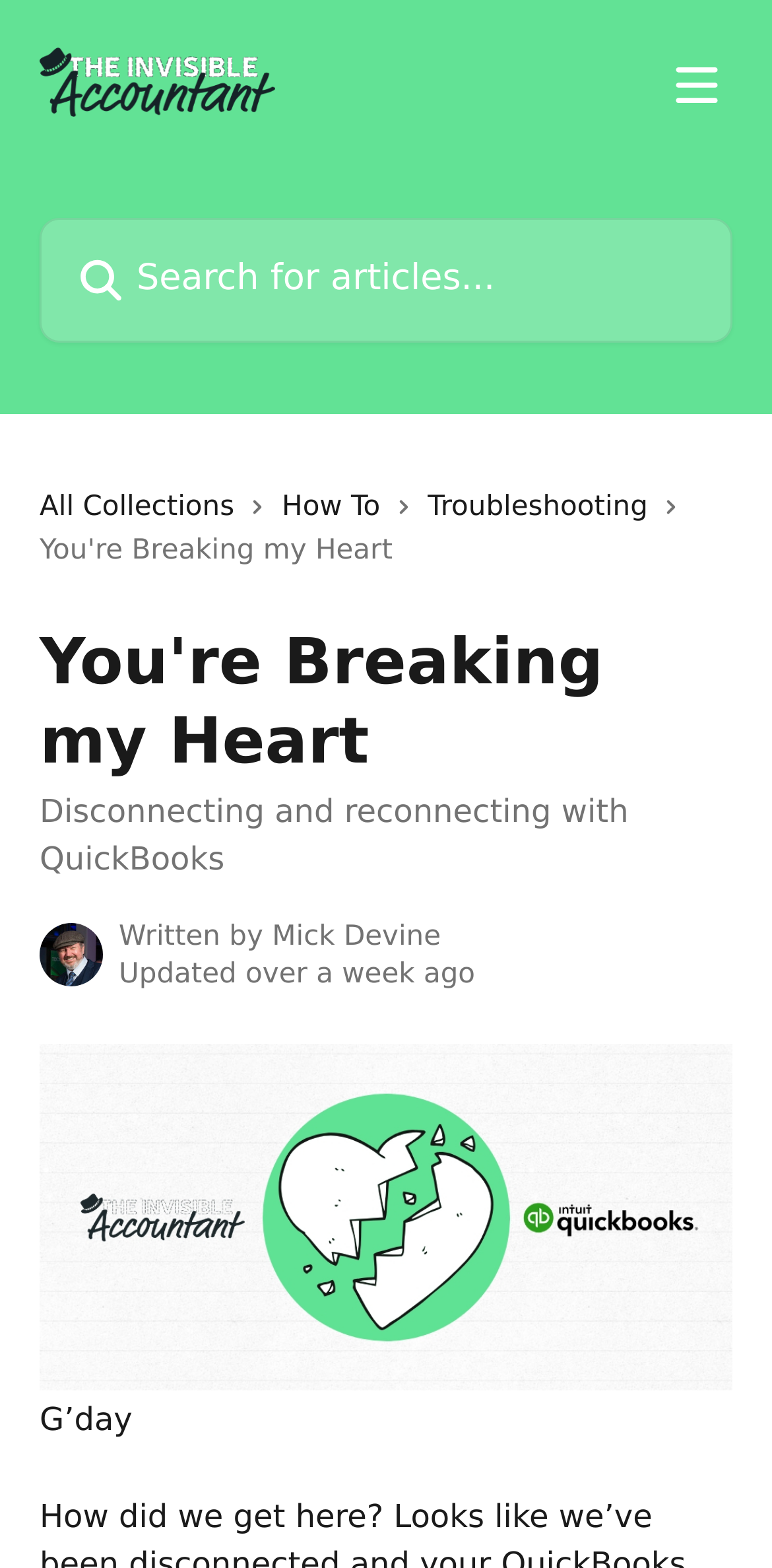Using floating point numbers between 0 and 1, provide the bounding box coordinates in the format (top-left x, top-left y, bottom-right x, bottom-right y). Locate the UI element described here: Terms of Service

None